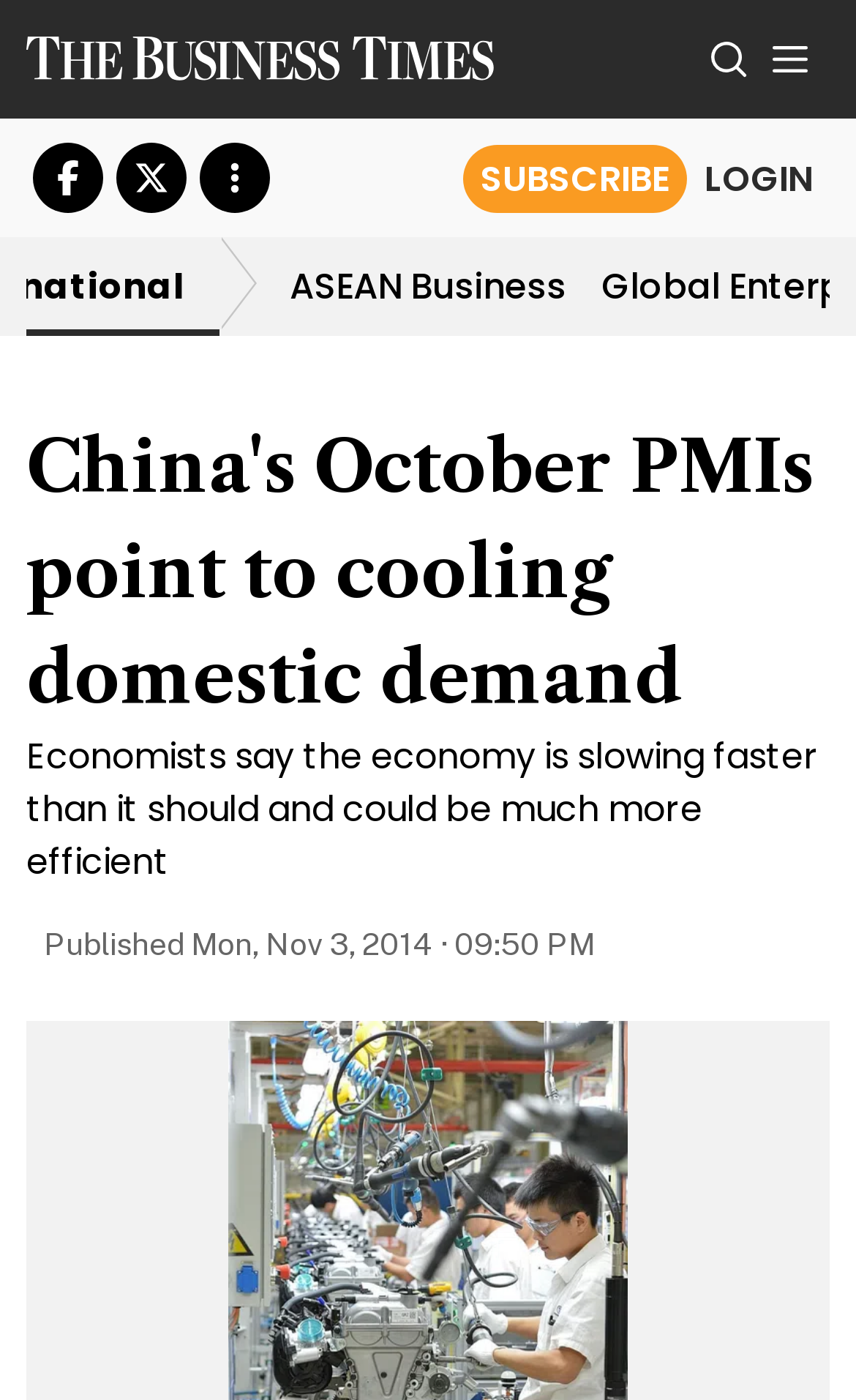Determine the bounding box coordinates for the clickable element to execute this instruction: "Search for something". Provide the coordinates as four float numbers between 0 and 1, i.e., [left, top, right, bottom].

[0.826, 0.017, 0.877, 0.067]